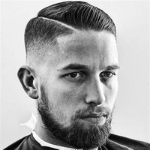Use a single word or phrase to answer the following:
What is the length of the hair on the sides?

Short